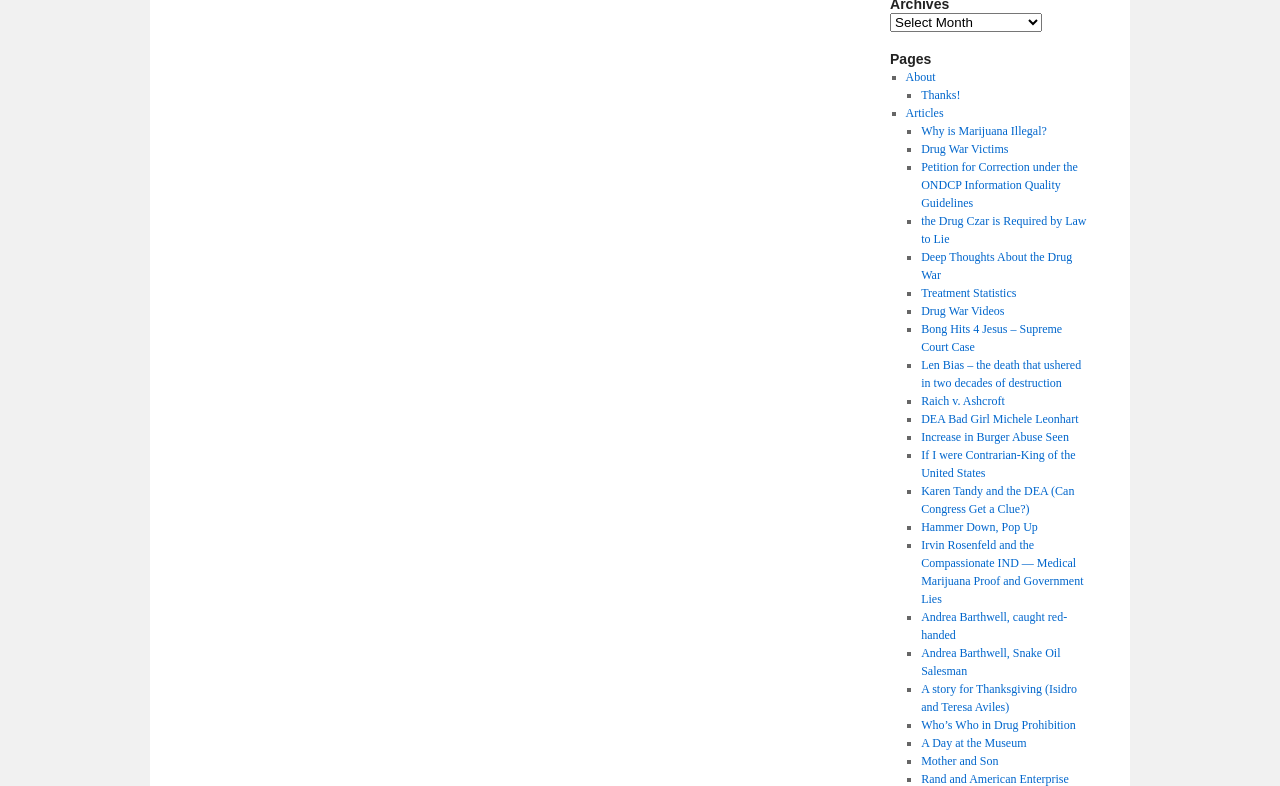What is the main topic of this webpage?
Provide a fully detailed and comprehensive answer to the question.

Based on the links and content on the webpage, it appears to be focused on the drug war, with topics such as marijuana legalization, drug prohibition, and related issues.